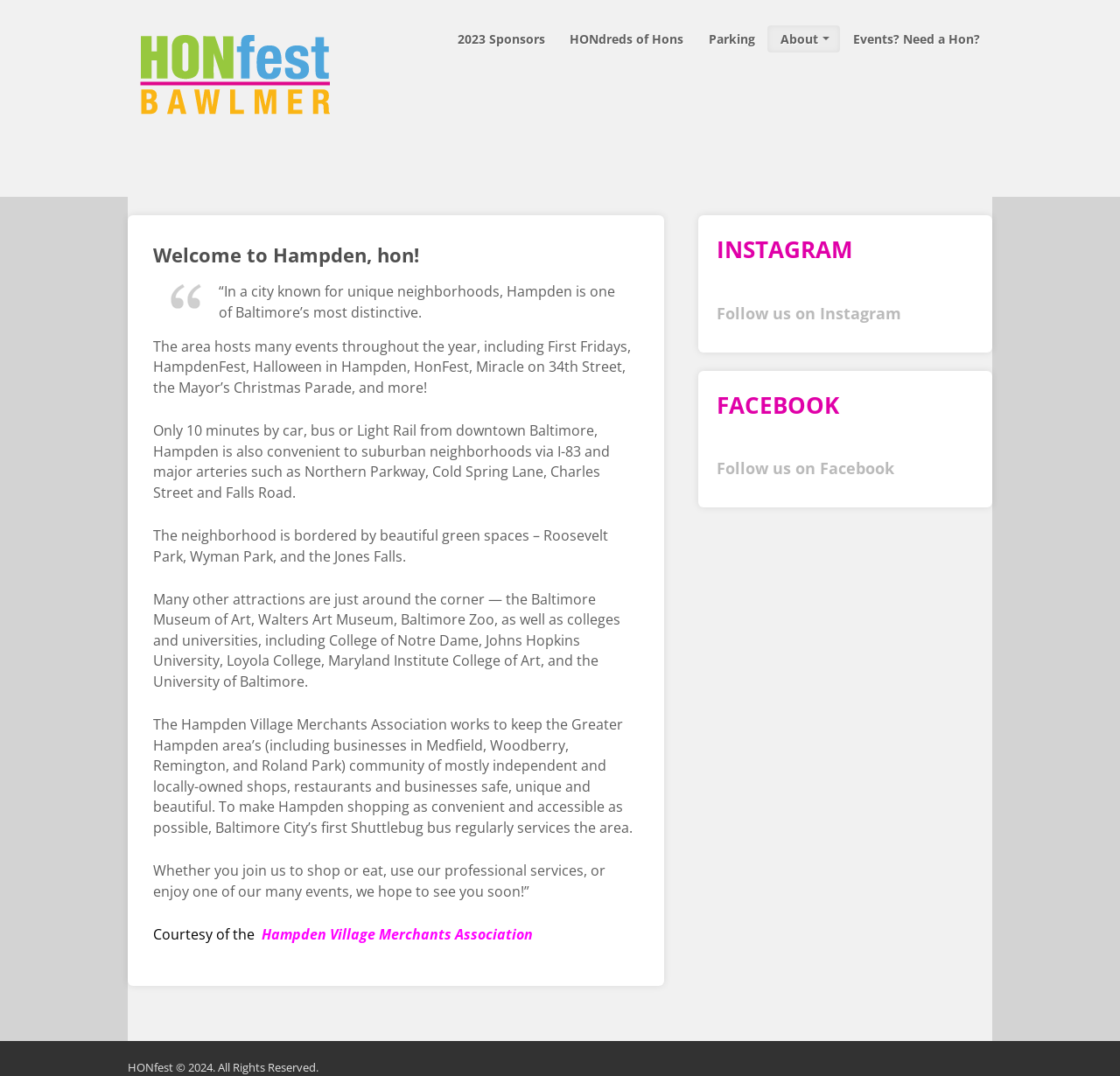Return the bounding box coordinates of the UI element that corresponds to this description: "HONdreds of Hons". The coordinates must be given as four float numbers in the range of 0 and 1, [left, top, right, bottom].

[0.498, 0.024, 0.622, 0.049]